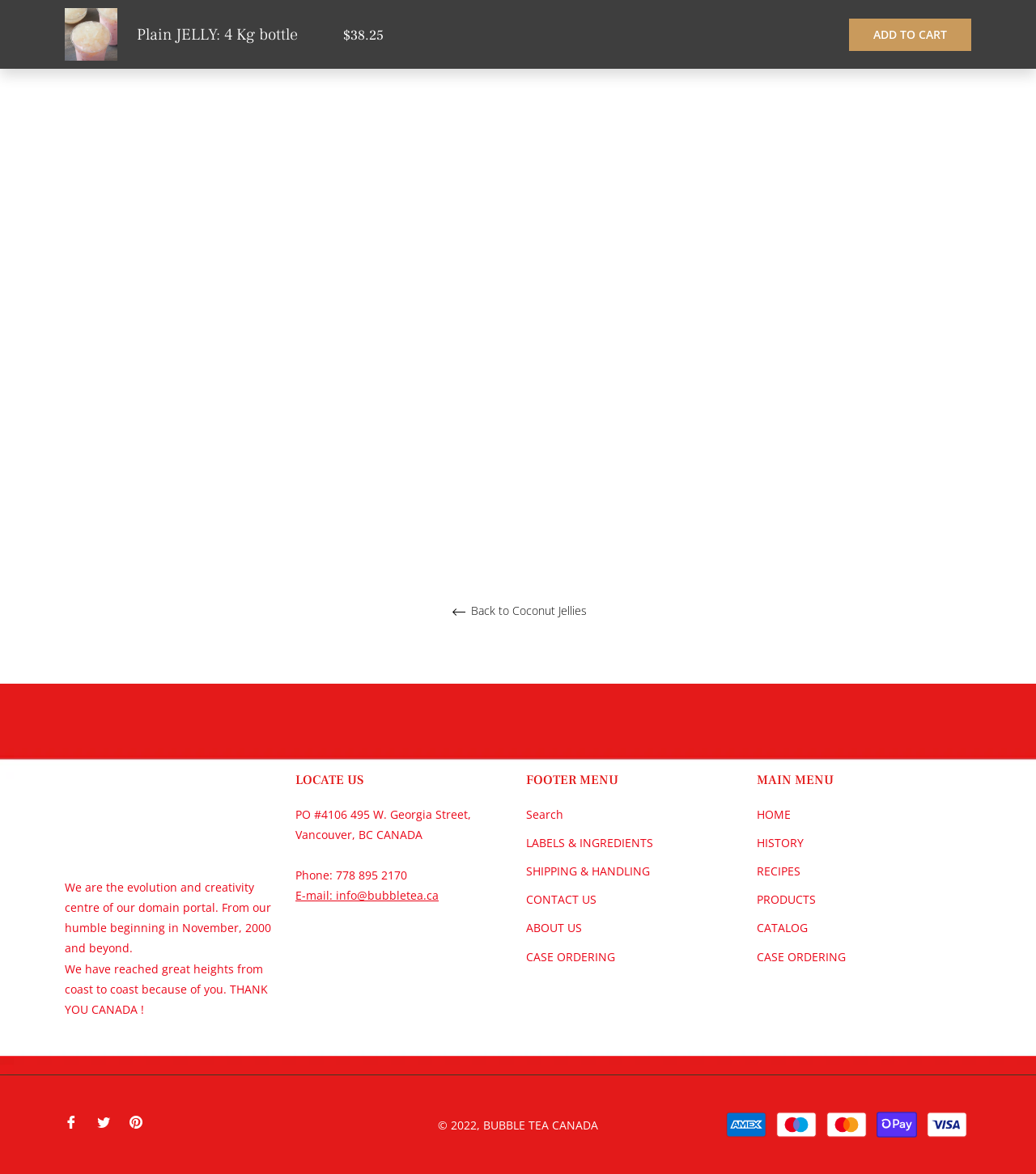Utilize the information from the image to answer the question in detail:
What is the phone number of the company?

I found the phone number by looking at the StaticText element with the text 'Phone: 778 895 2170' in the 'LOCATE US' section.